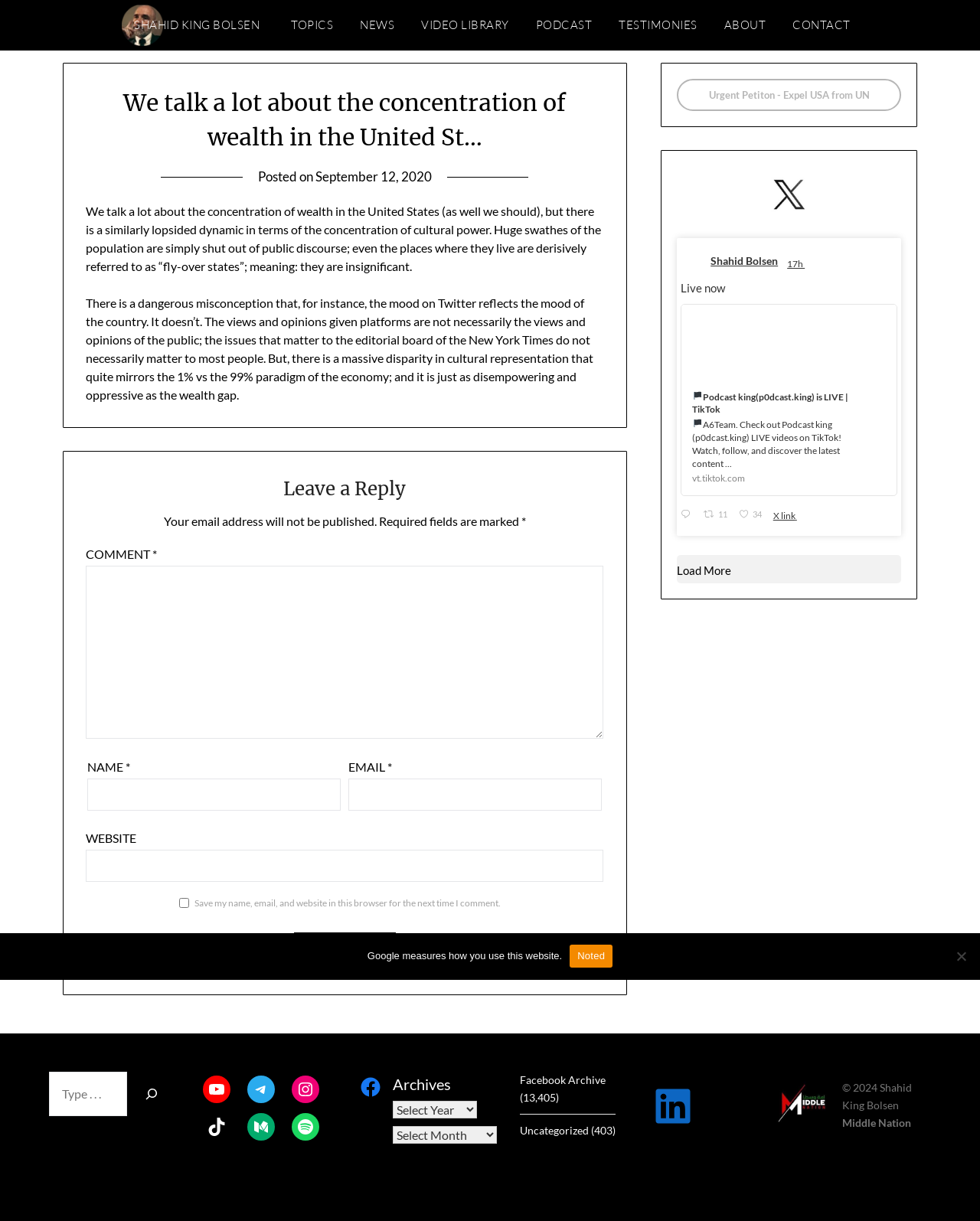Please give a succinct answer to the question in one word or phrase:
What is the copyright year mentioned at the bottom of the webpage?

2024